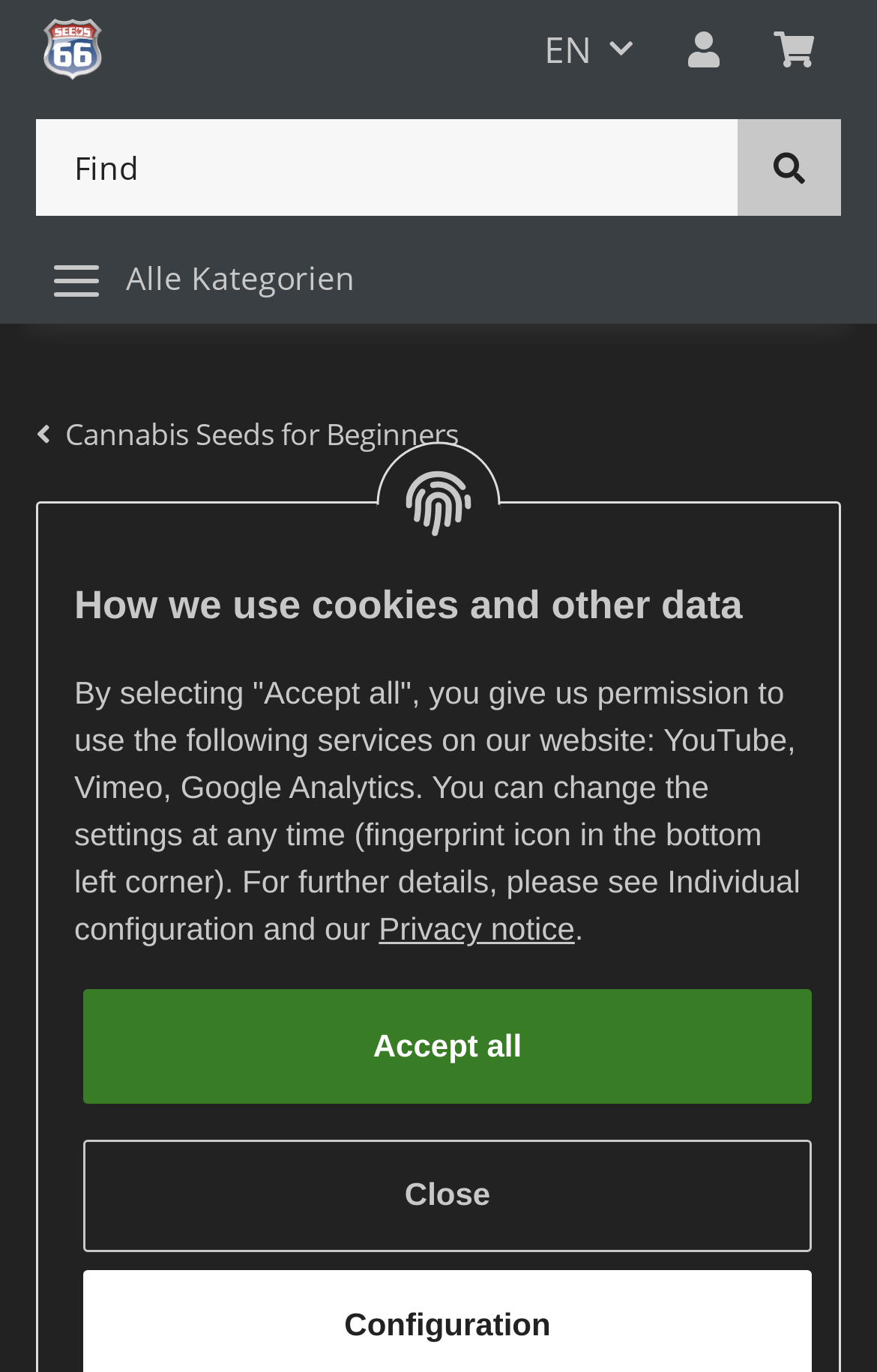What is the name of the cannabis seed?
Look at the image and answer the question with a single word or phrase.

Caramellow Kush Automatic